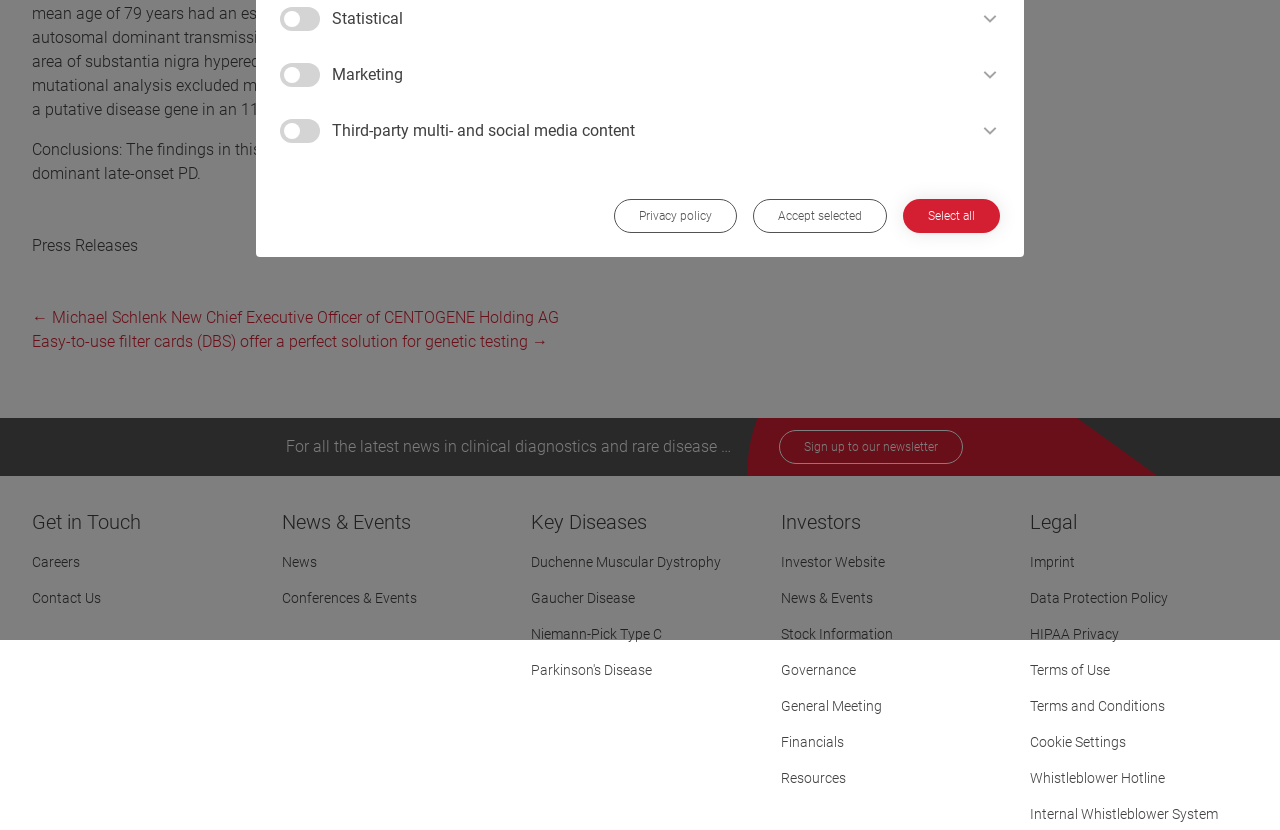Using the given description, provide the bounding box coordinates formatted as (top-left x, top-left y, bottom-right x, bottom-right y), with all values being floating point numbers between 0 and 1. Description: Conferences & Events

[0.22, 0.711, 0.325, 0.73]